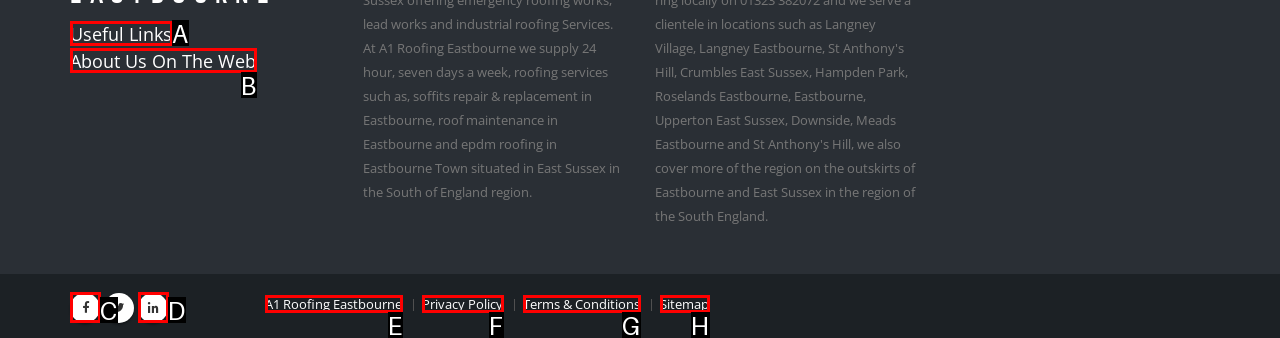Select the HTML element that should be clicked to accomplish the task: Go to About Us On The Web Reply with the corresponding letter of the option.

B